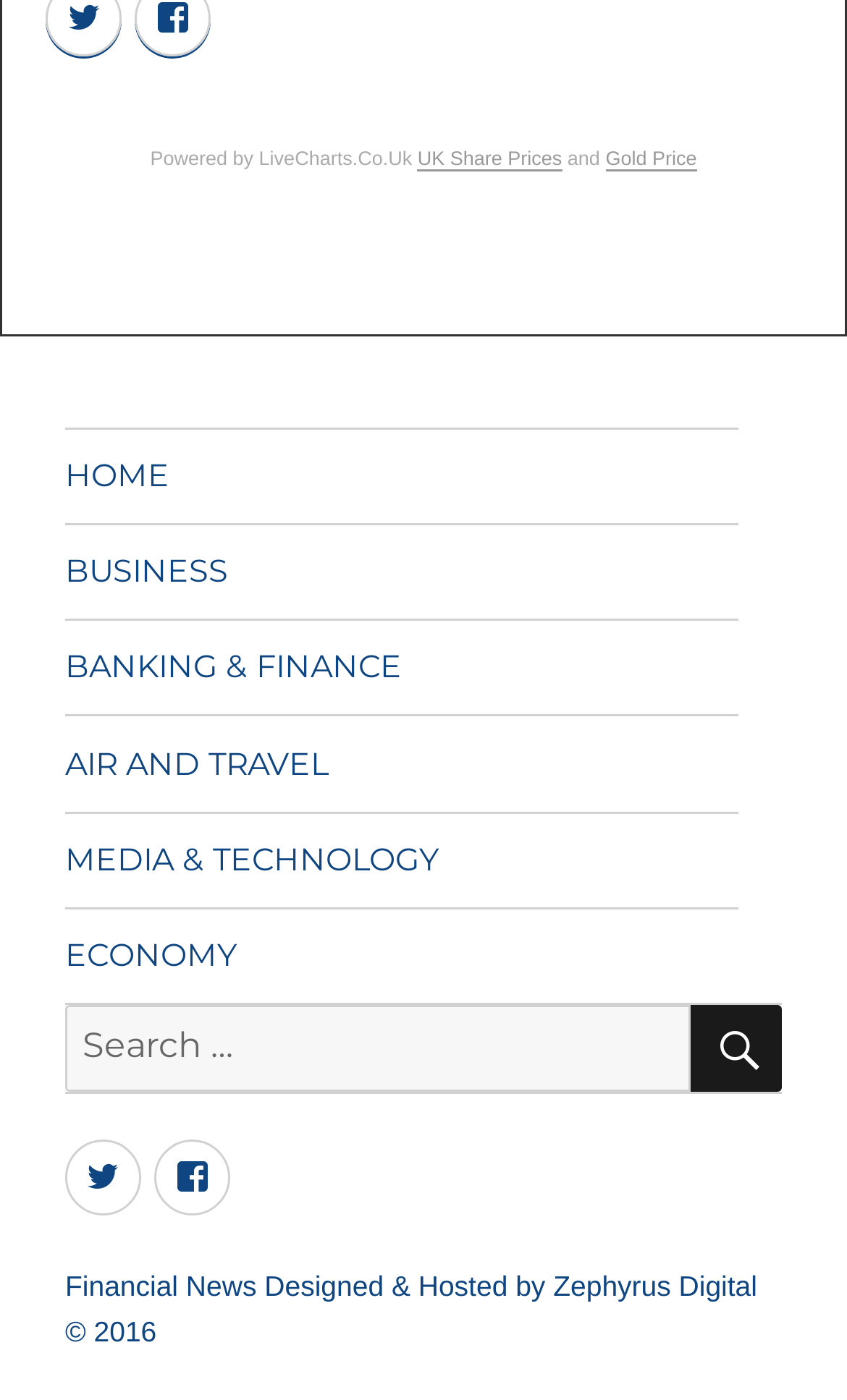Give a concise answer of one word or phrase to the question: 
What is the text above the search box?

Search for: